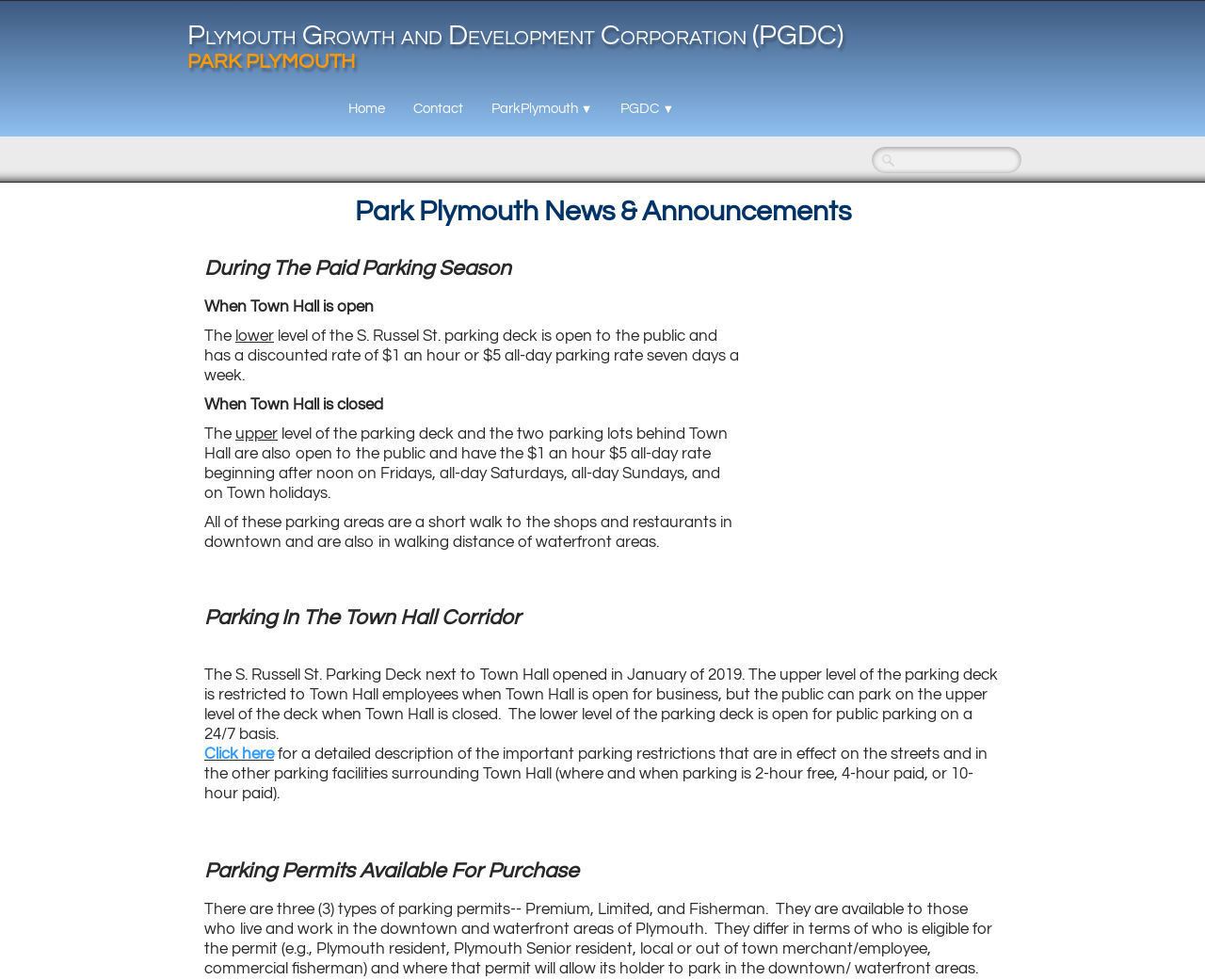Please locate the UI element described by "Home" and provide its bounding box coordinates.

[0.277, 0.092, 0.331, 0.131]